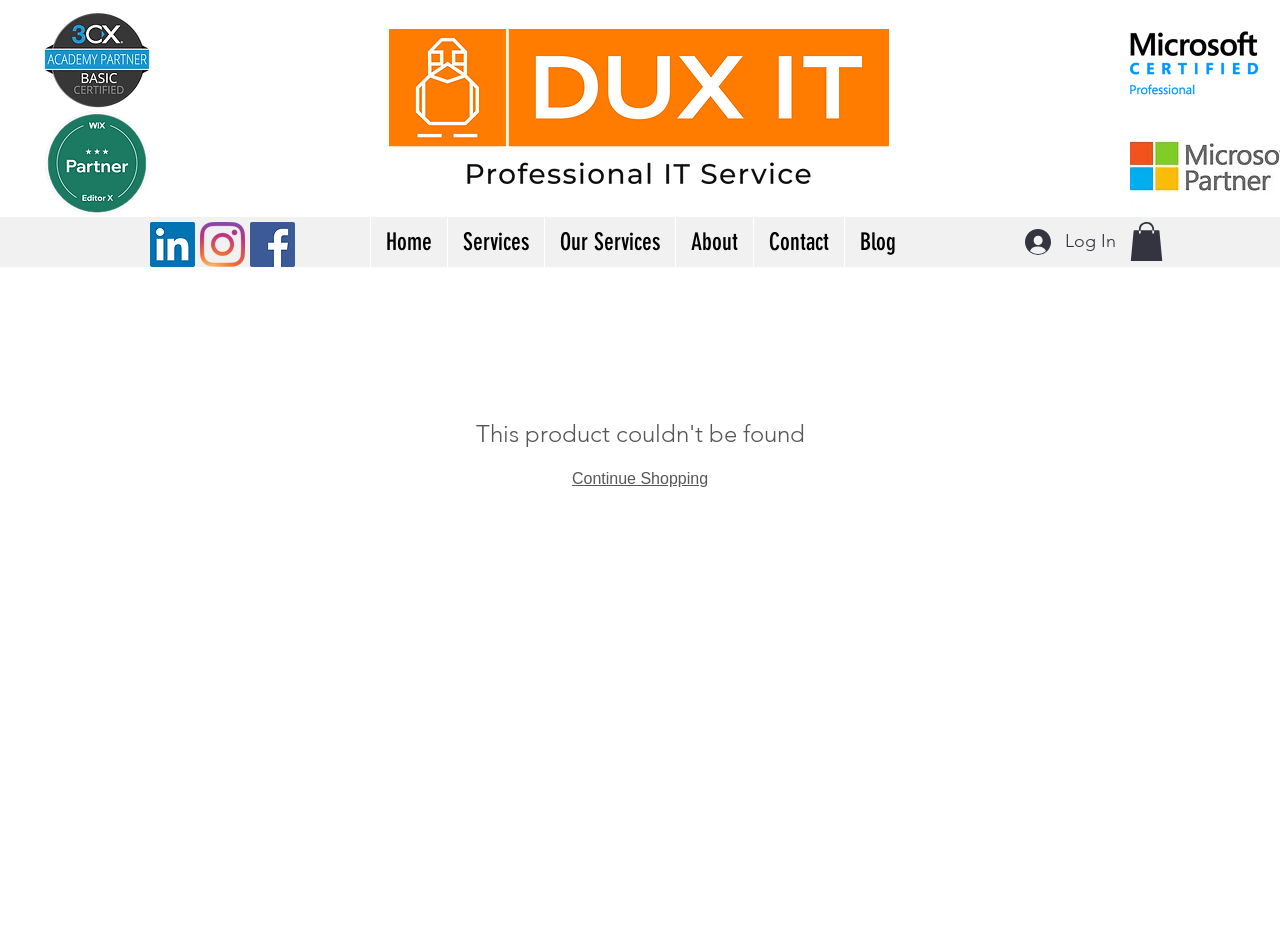Construct a thorough caption encompassing all aspects of the webpage.

This webpage is a product page for DUX IT, featuring various logos and navigation elements. At the top left, there are three logos: 3CX Academy Partner Basic Certified, WIX Partner Editor X, and Microsoft Certified Professional. Below these logos, there is a larger logo for DUX IT Professional IT Service.

The navigation menu is located at the top center of the page, with links to Home, Services, Our Services, About, Contact, and Blog. To the right of the navigation menu, there is a Log In button with a small icon.

Below the navigation menu, there is a social bar with links to LinkedIn, Instagram, and Facebook, each accompanied by their respective icons. 

At the top right corner, there is another button with an icon. 

Further down the page, there is a call-to-action button labeled "Continue Shopping" located near the center of the page.